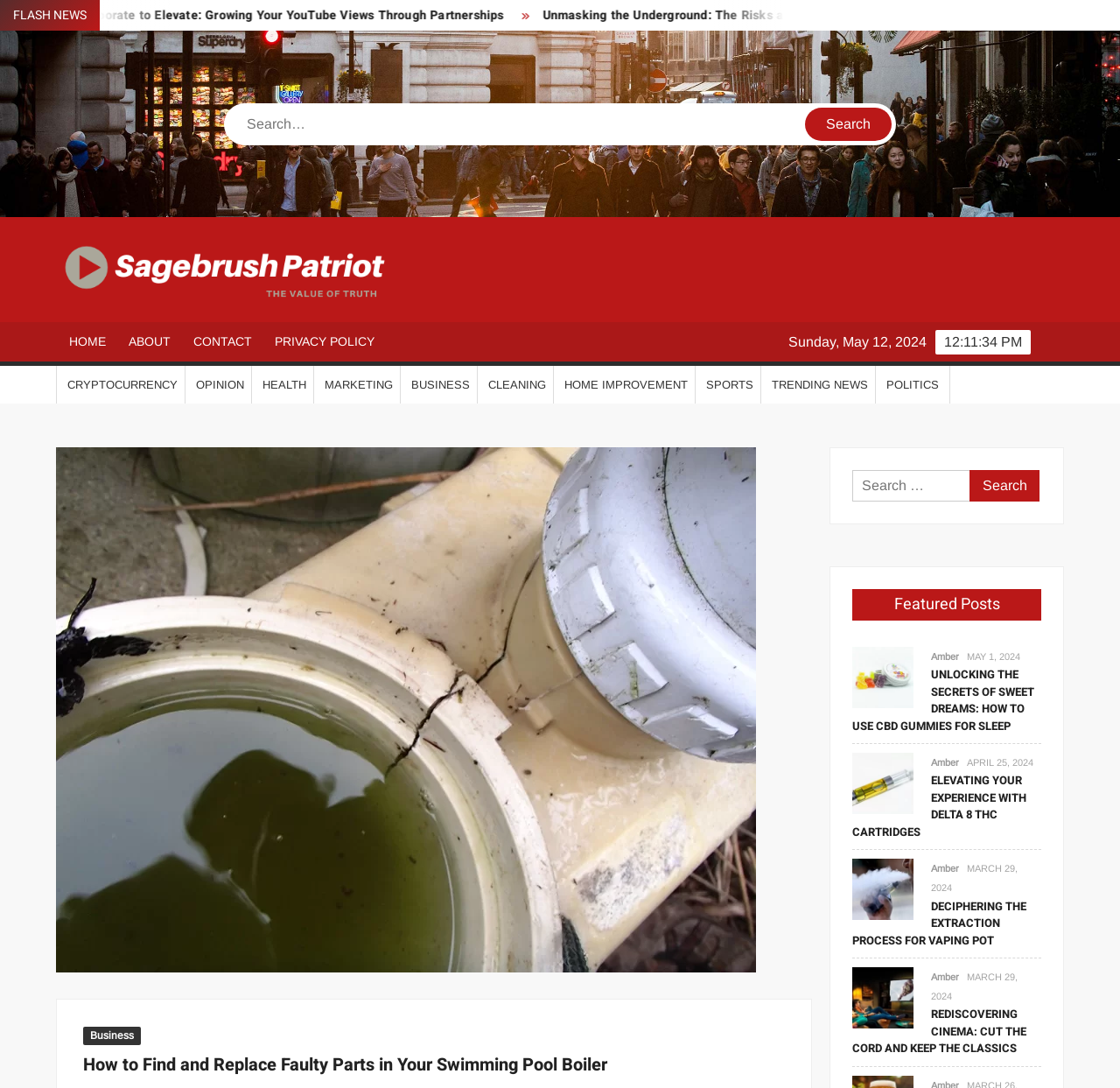Give the bounding box coordinates for the element described by: "Facebook".

None